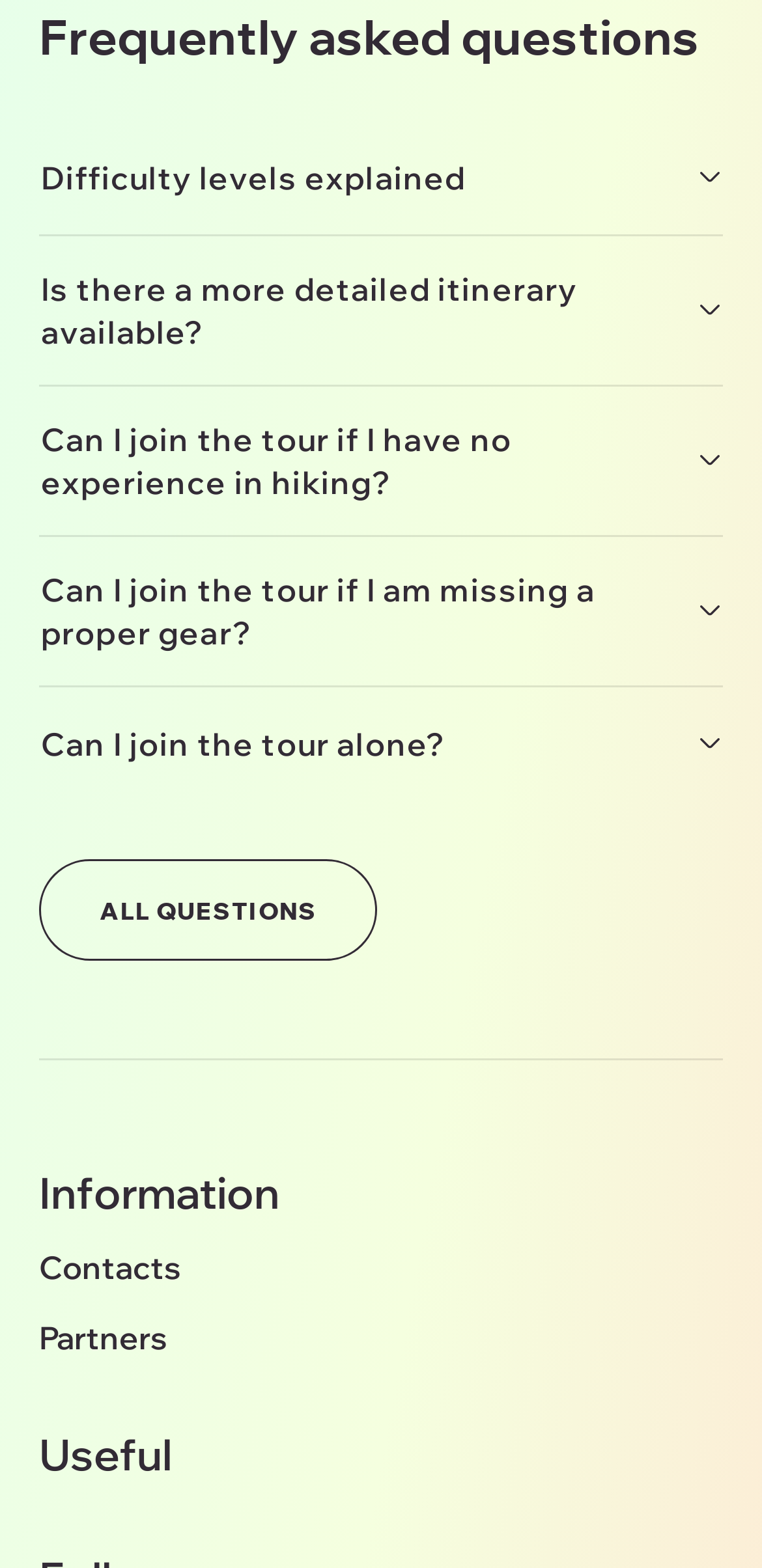Using the format (top-left x, top-left y, bottom-right x, bottom-right y), and given the element description, identify the bounding box coordinates within the screenshot: All questions

[0.051, 0.549, 0.496, 0.613]